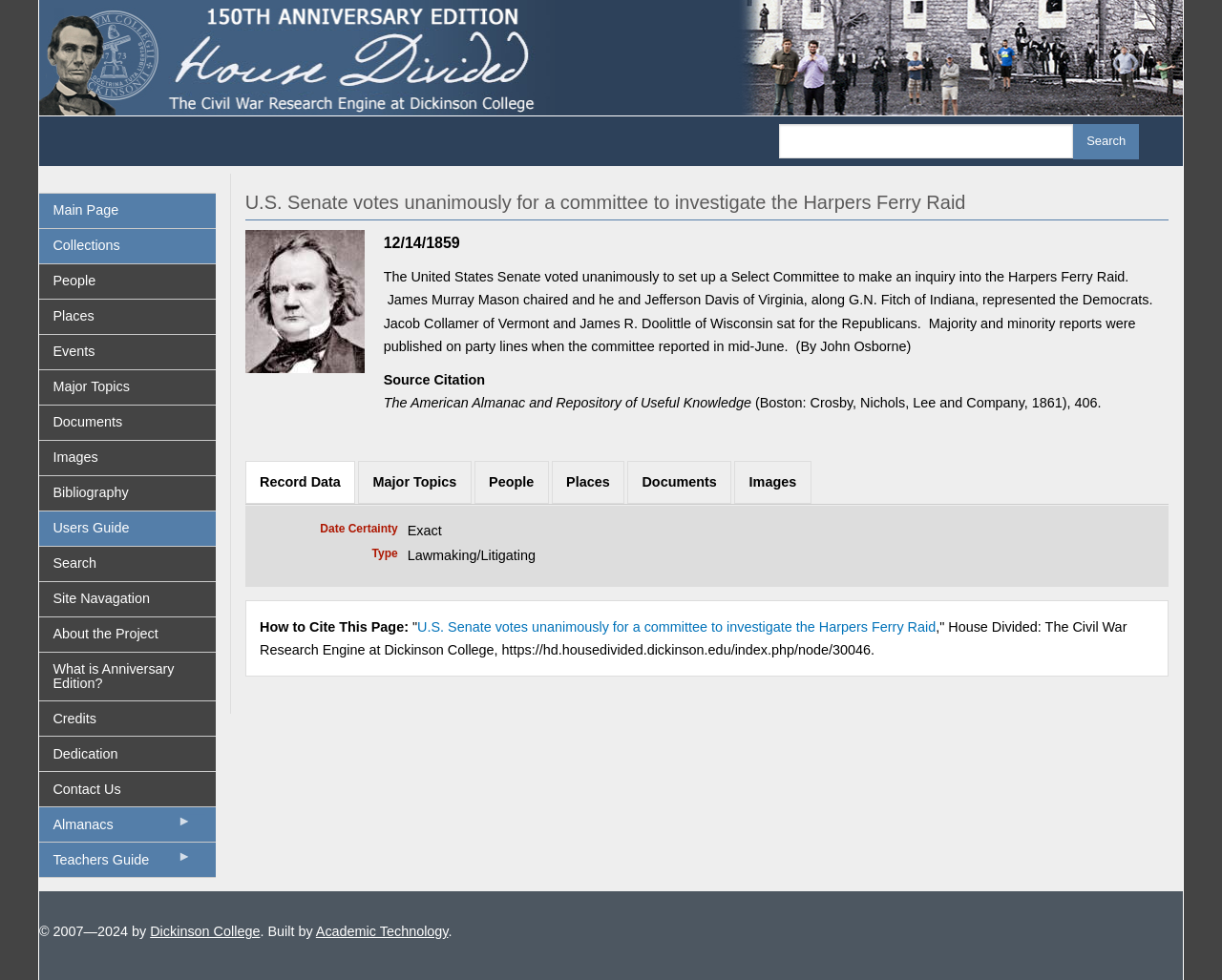Show the bounding box coordinates of the region that should be clicked to follow the instruction: "Explore the site navigation."

[0.032, 0.594, 0.176, 0.629]